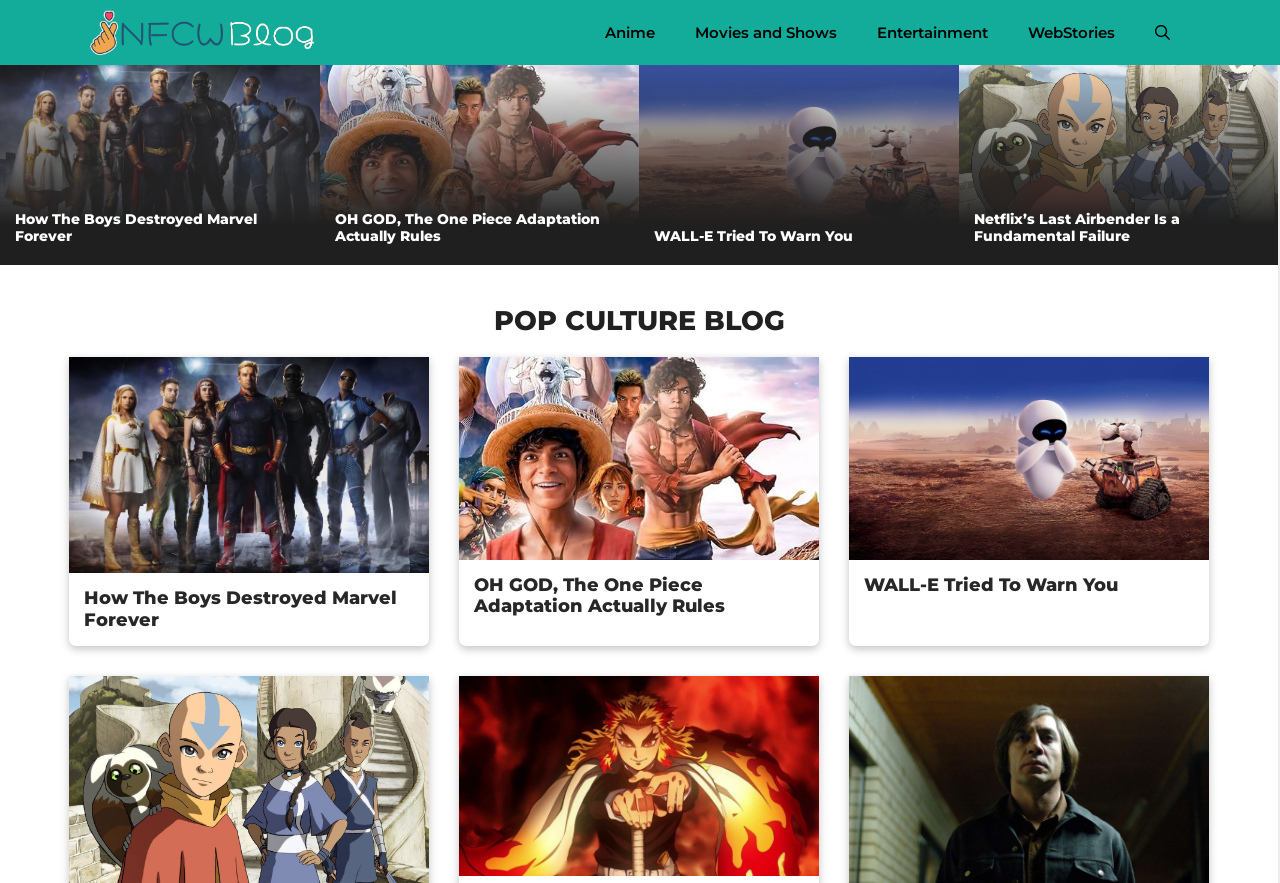Provide the bounding box coordinates of the UI element that matches the description: "aria-label="Twitter - White Circle"".

None